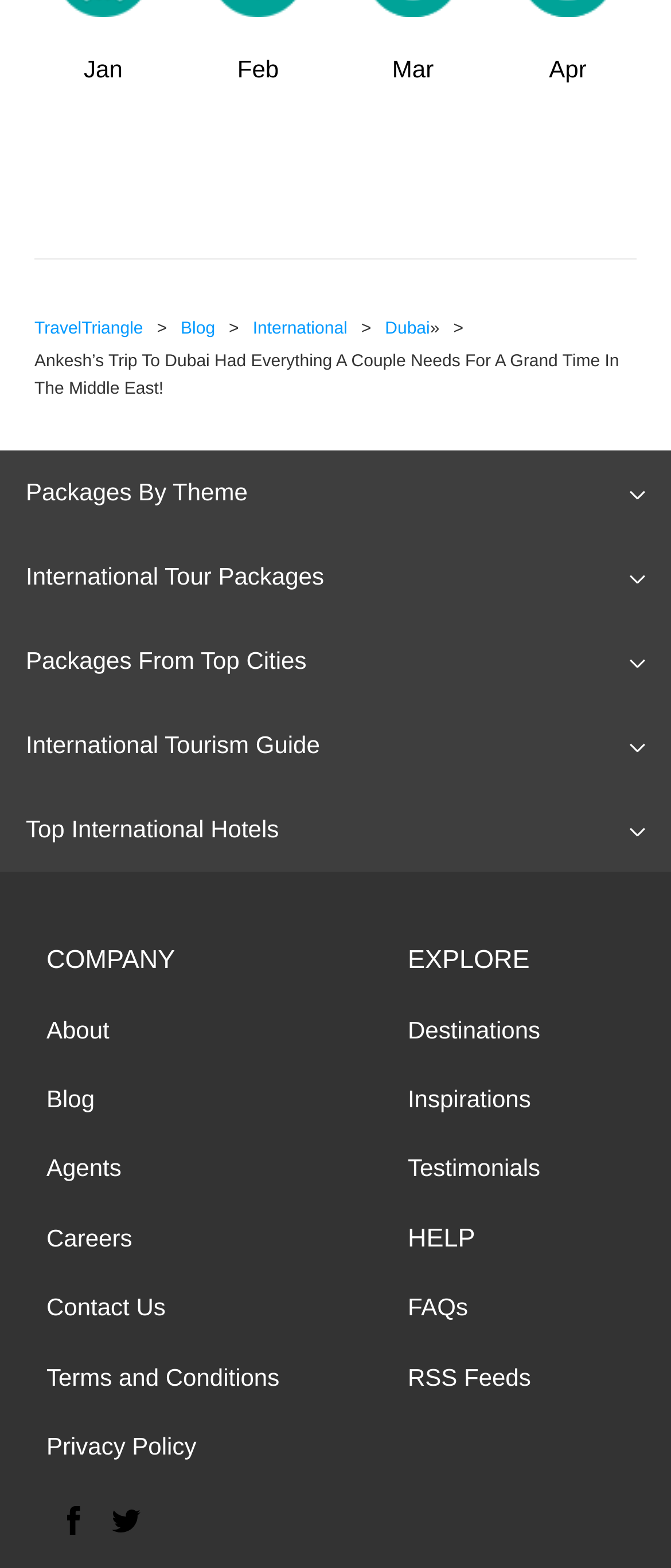With reference to the screenshot, provide a detailed response to the question below:
What is the name of the travel company?

The name of the travel company can be found in the top-left corner of the webpage, where it is written as 'TravelTriangle' in a link format.